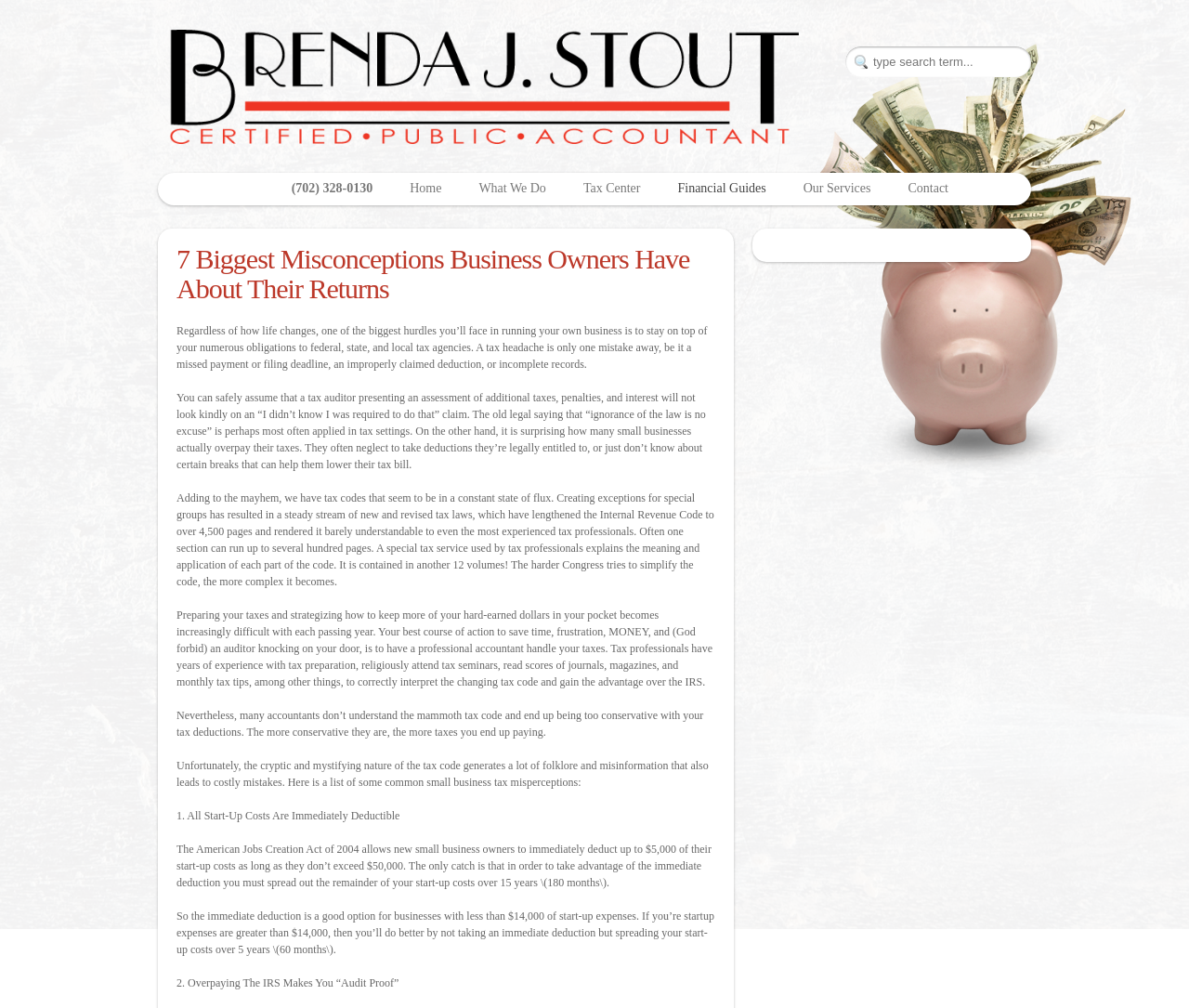Determine the bounding box coordinates of the UI element described by: "Our Services".

[0.66, 0.171, 0.748, 0.202]